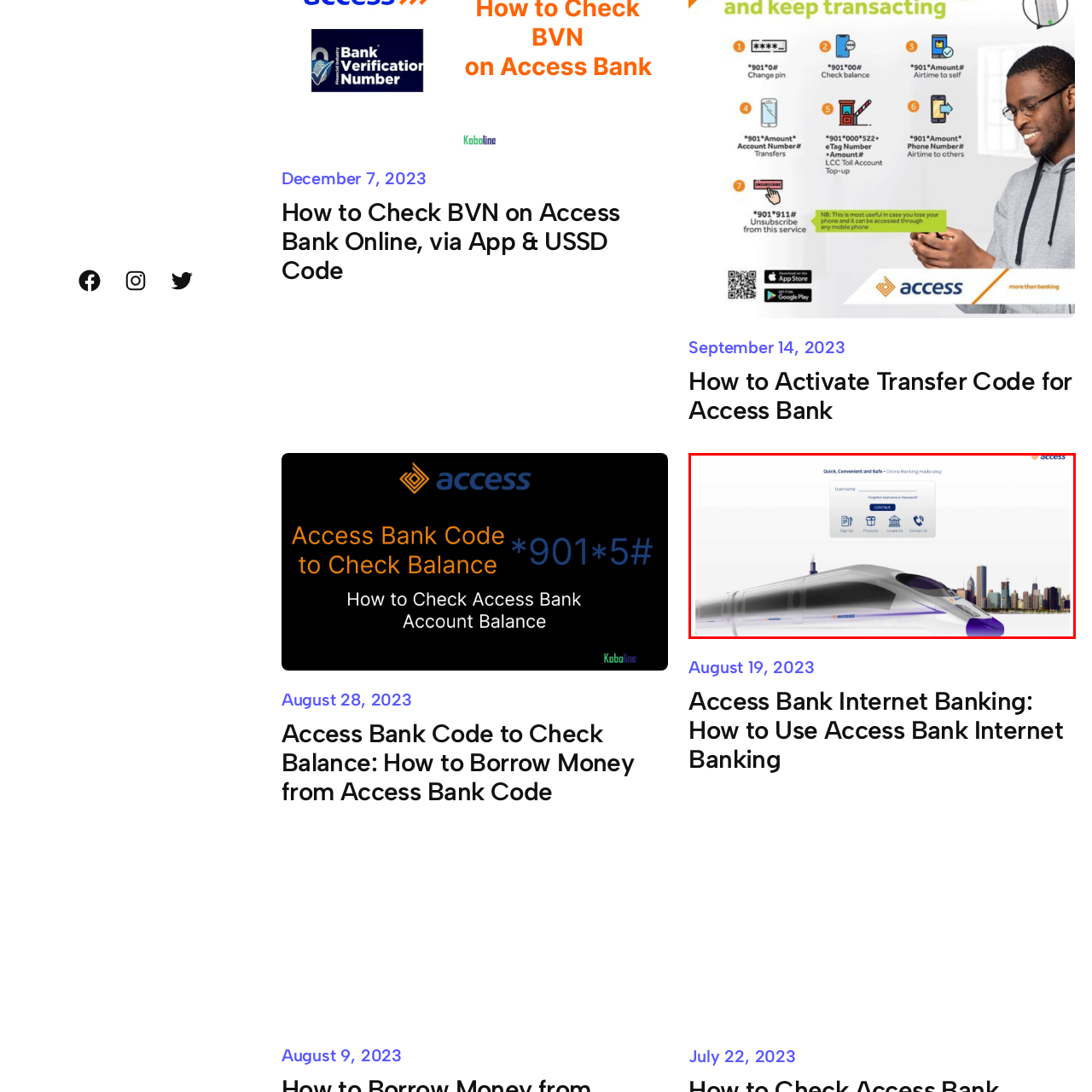Please scrutinize the image marked by the red boundary and answer the question that follows with a detailed explanation, using the image as evidence: 
What is the message written above the train?

The caption explicitly mentions that above the train, a bold message reads, 'Quick, Convenient and Safe - Online Banking made easy', which emphasizes the bank's commitment to providing seamless and secure banking experiences.